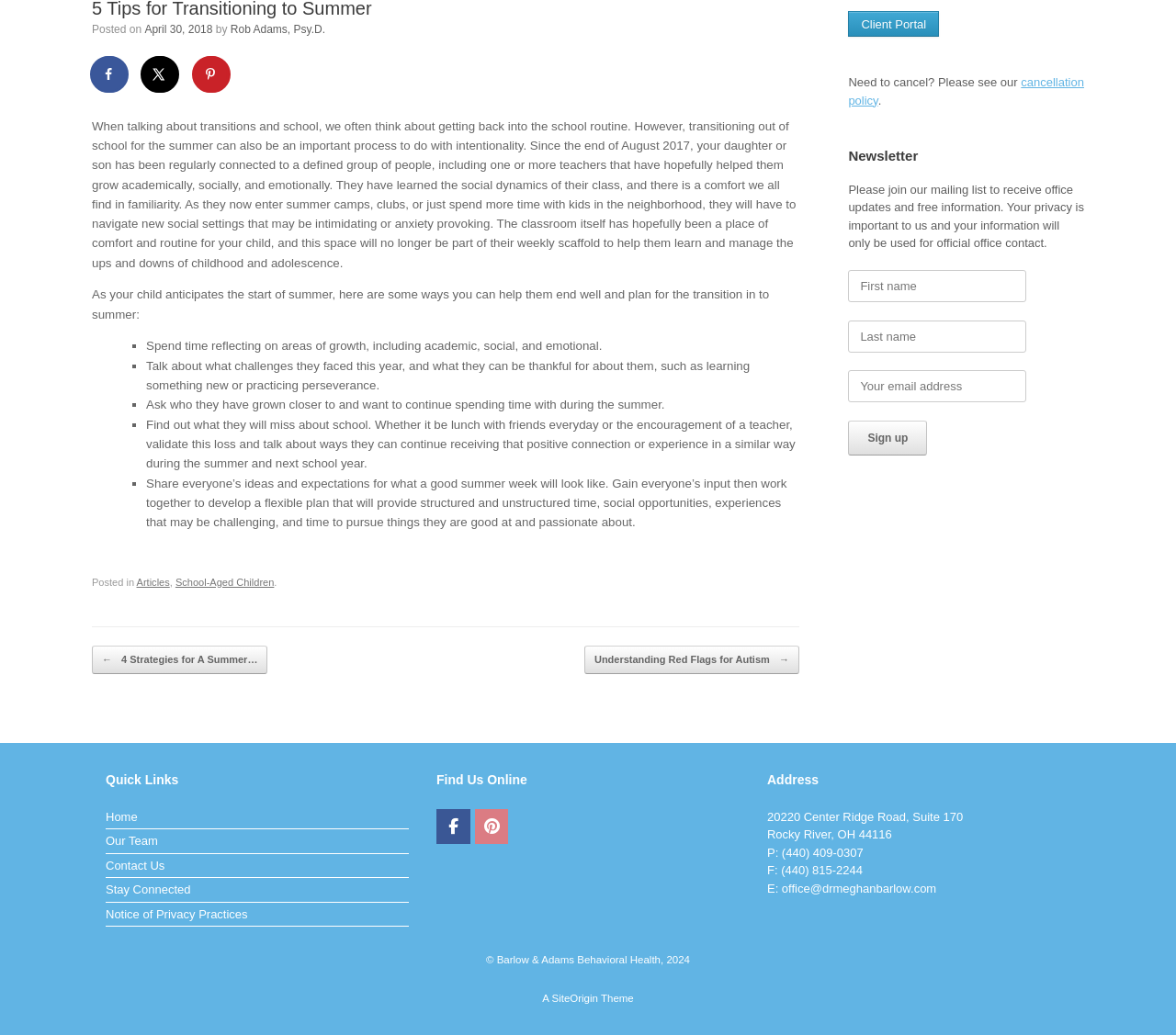Given the element description Contact Us, specify the bounding box coordinates of the corresponding UI element in the format (top-left x, top-left y, bottom-right x, bottom-right y). All values must be between 0 and 1.

[0.09, 0.828, 0.348, 0.848]